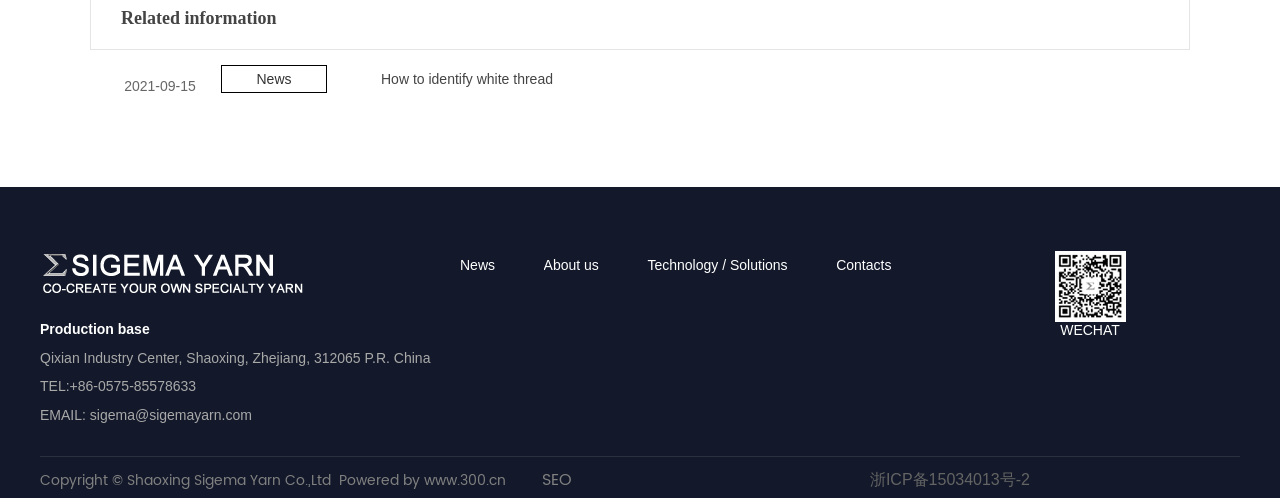Determine the bounding box coordinates for the area that needs to be clicked to fulfill this task: "Click on 'How to identify white thread'". The coordinates must be given as four float numbers between 0 and 1, i.e., [left, top, right, bottom].

[0.298, 0.142, 0.432, 0.174]